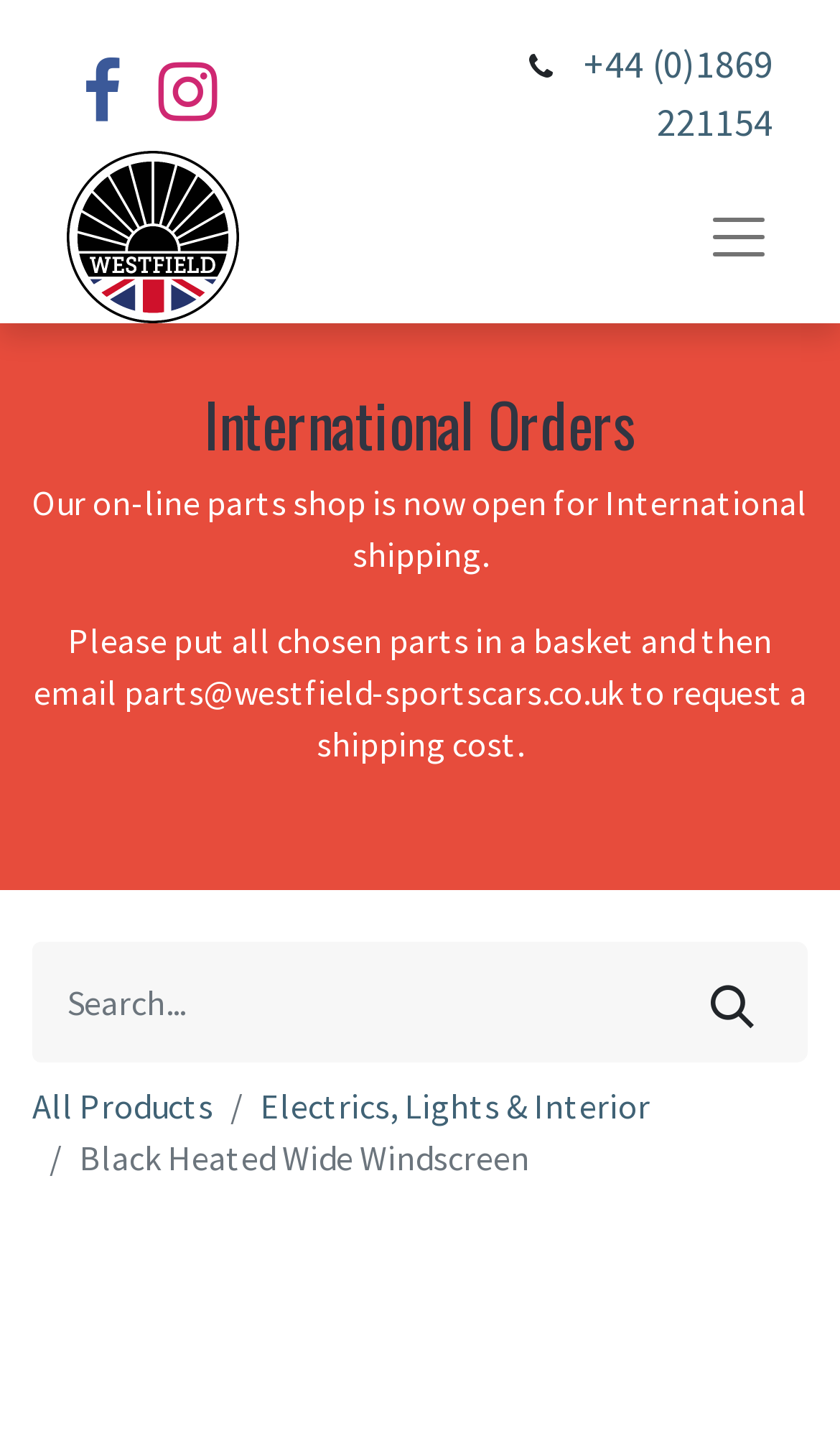What is the category of the product being described?
Please provide a single word or phrase based on the screenshot.

Electrics, Lights & Interior